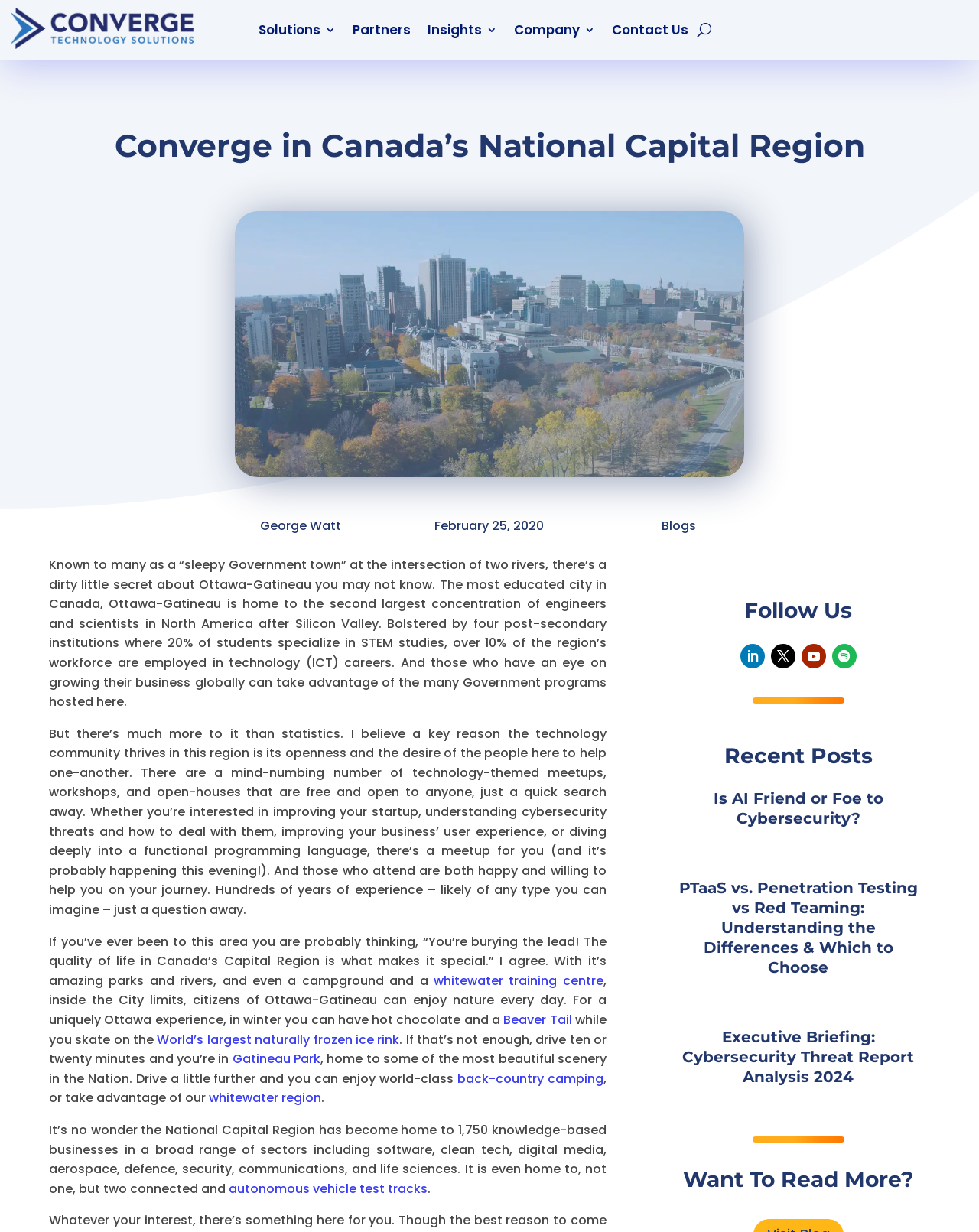What is the name of the region described in the article?
From the image, respond using a single word or phrase.

Ottawa-Gatineau